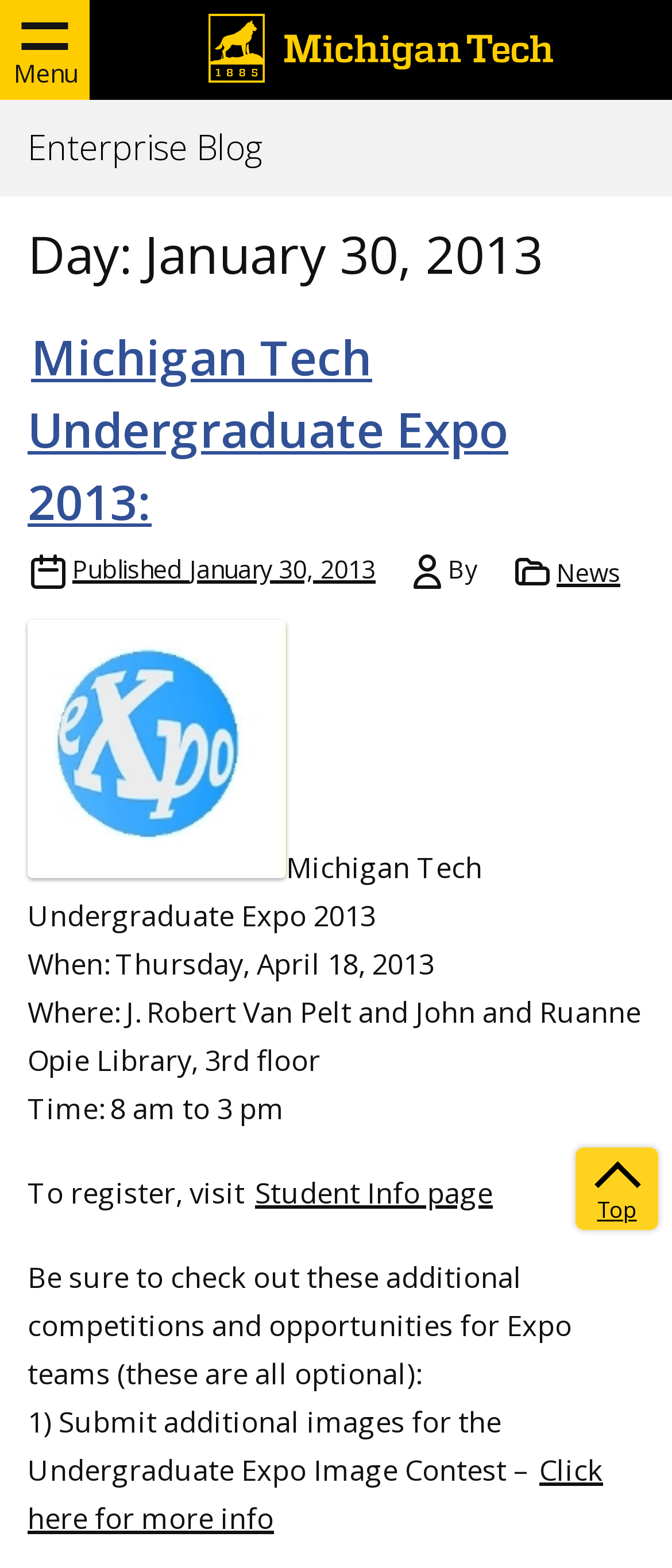What is the name of the event mentioned in the blog post?
Based on the image content, provide your answer in one word or a short phrase.

Michigan Tech Undergraduate Expo 2013